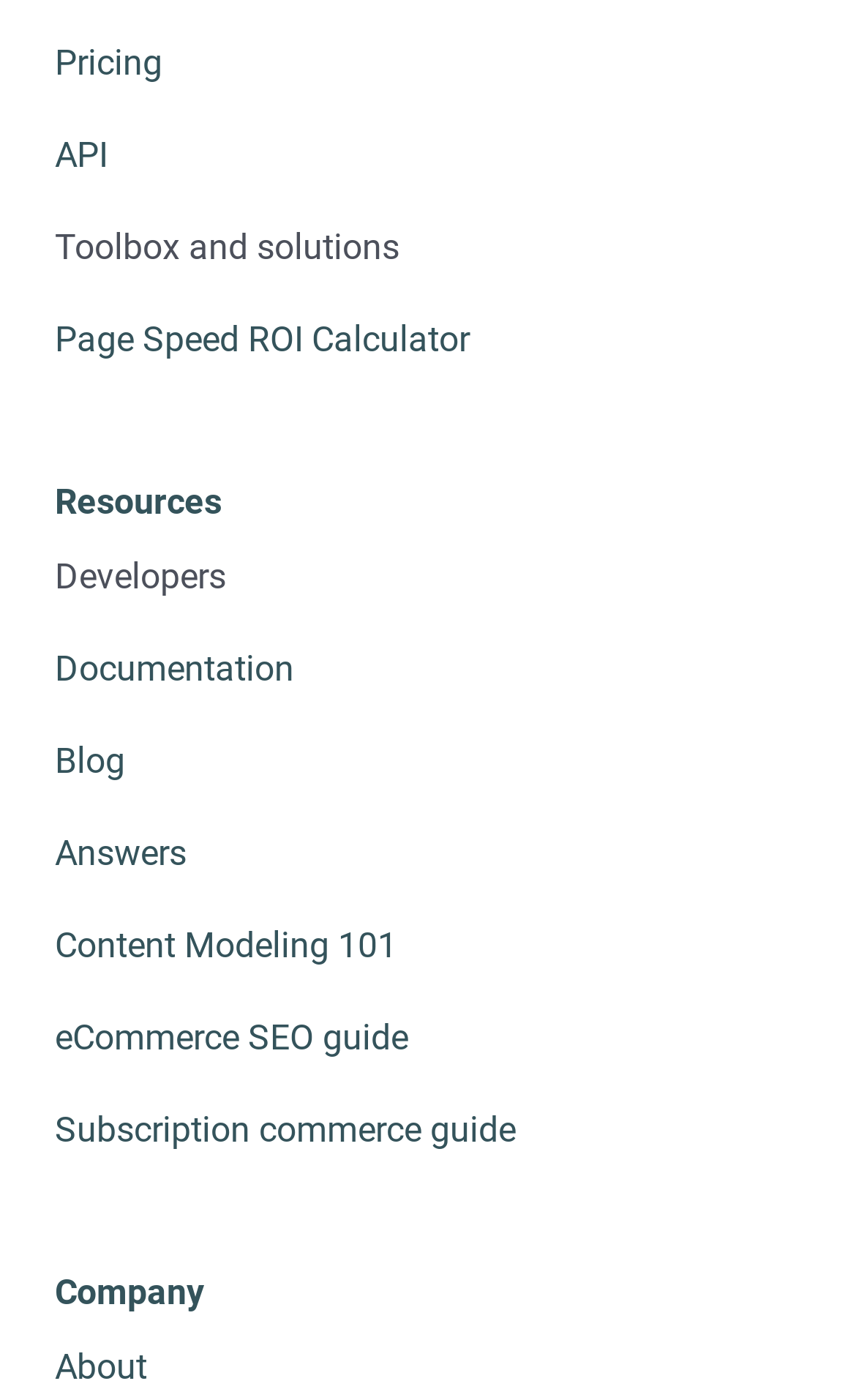Use a single word or phrase to answer the question: What is the last item under 'Company'?

None